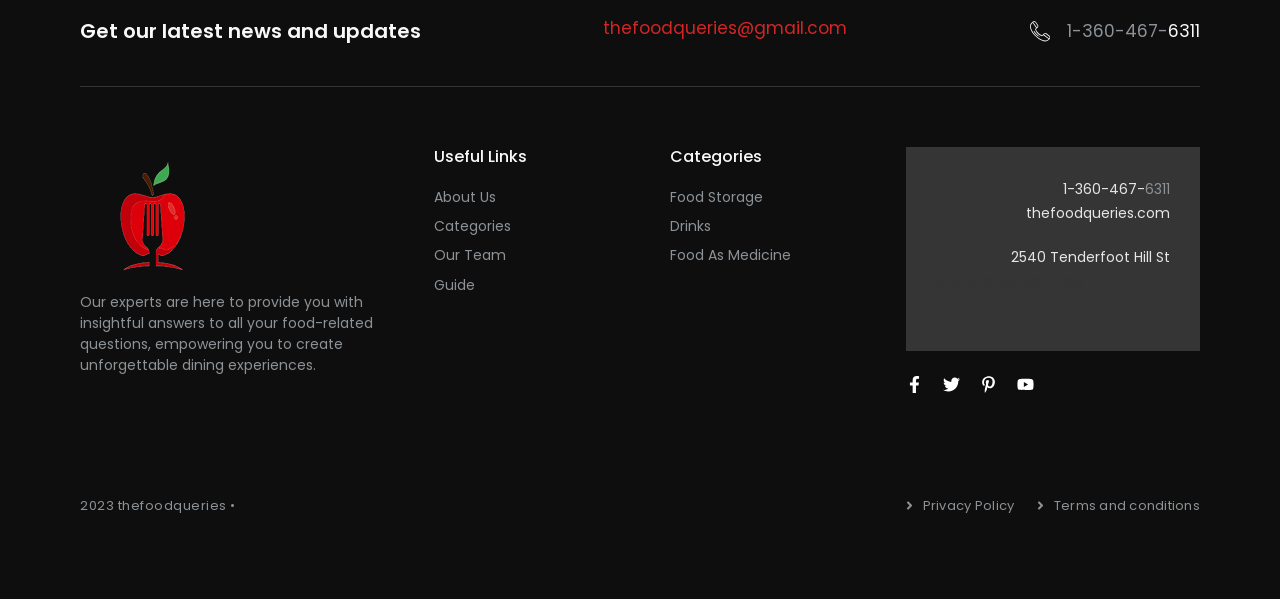Please locate the bounding box coordinates of the region I need to click to follow this instruction: "Visit our website".

[0.802, 0.338, 0.914, 0.371]